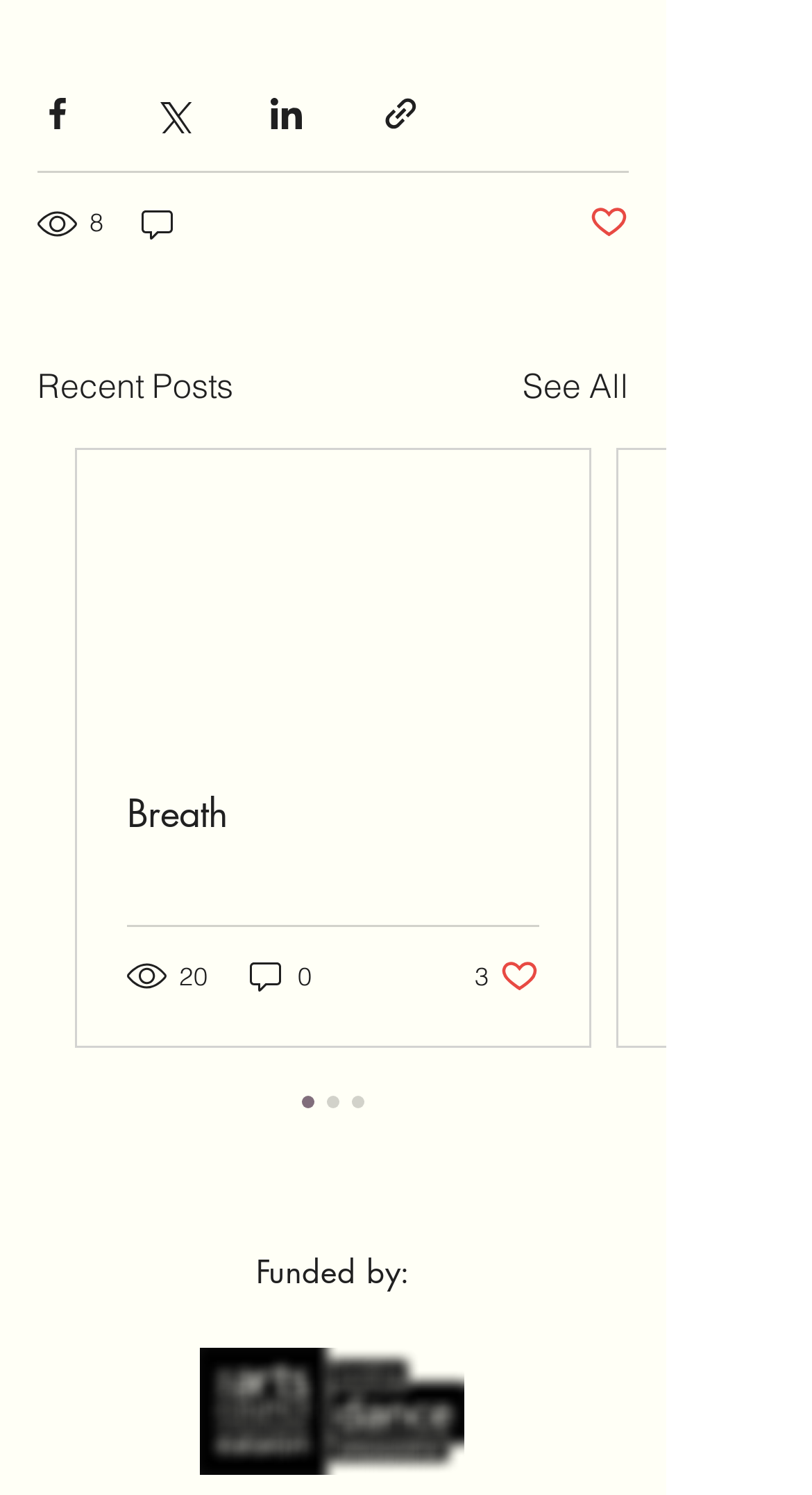Please locate the clickable area by providing the bounding box coordinates to follow this instruction: "Like the post".

[0.726, 0.134, 0.774, 0.164]